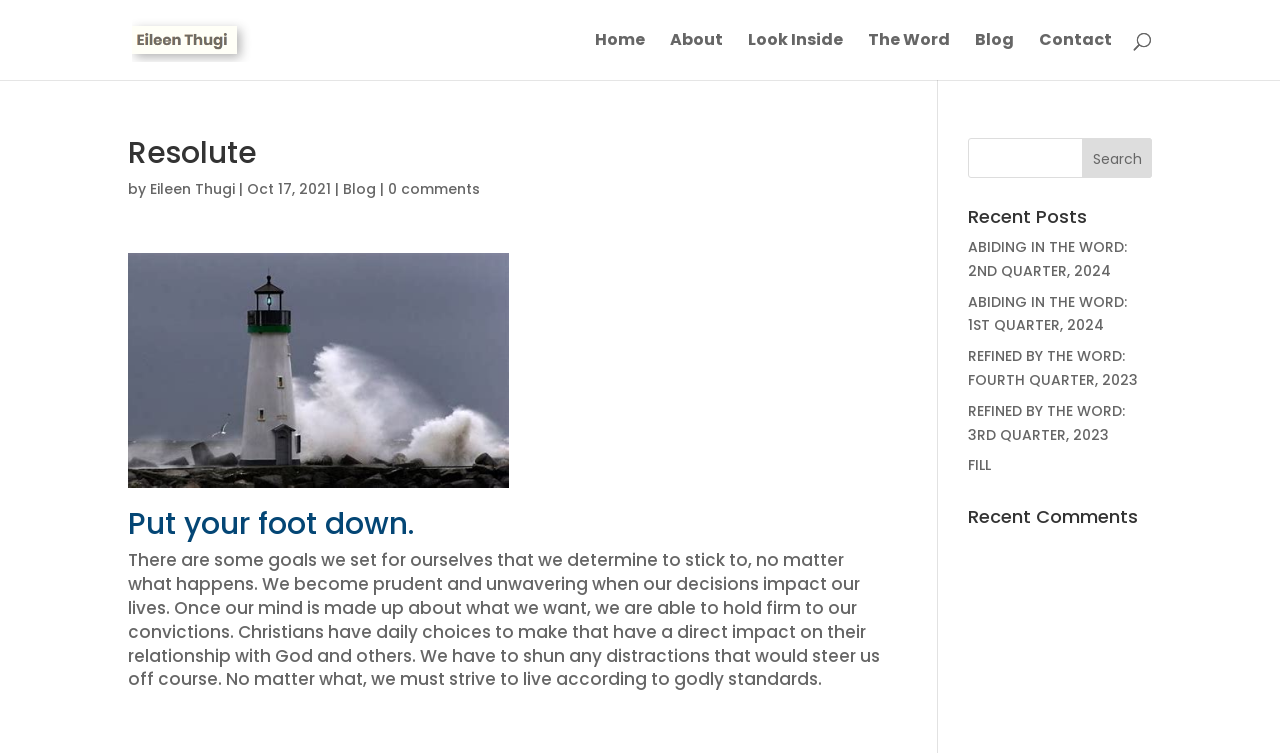What is the topic of the blog post? Observe the screenshot and provide a one-word or short phrase answer.

Christian living